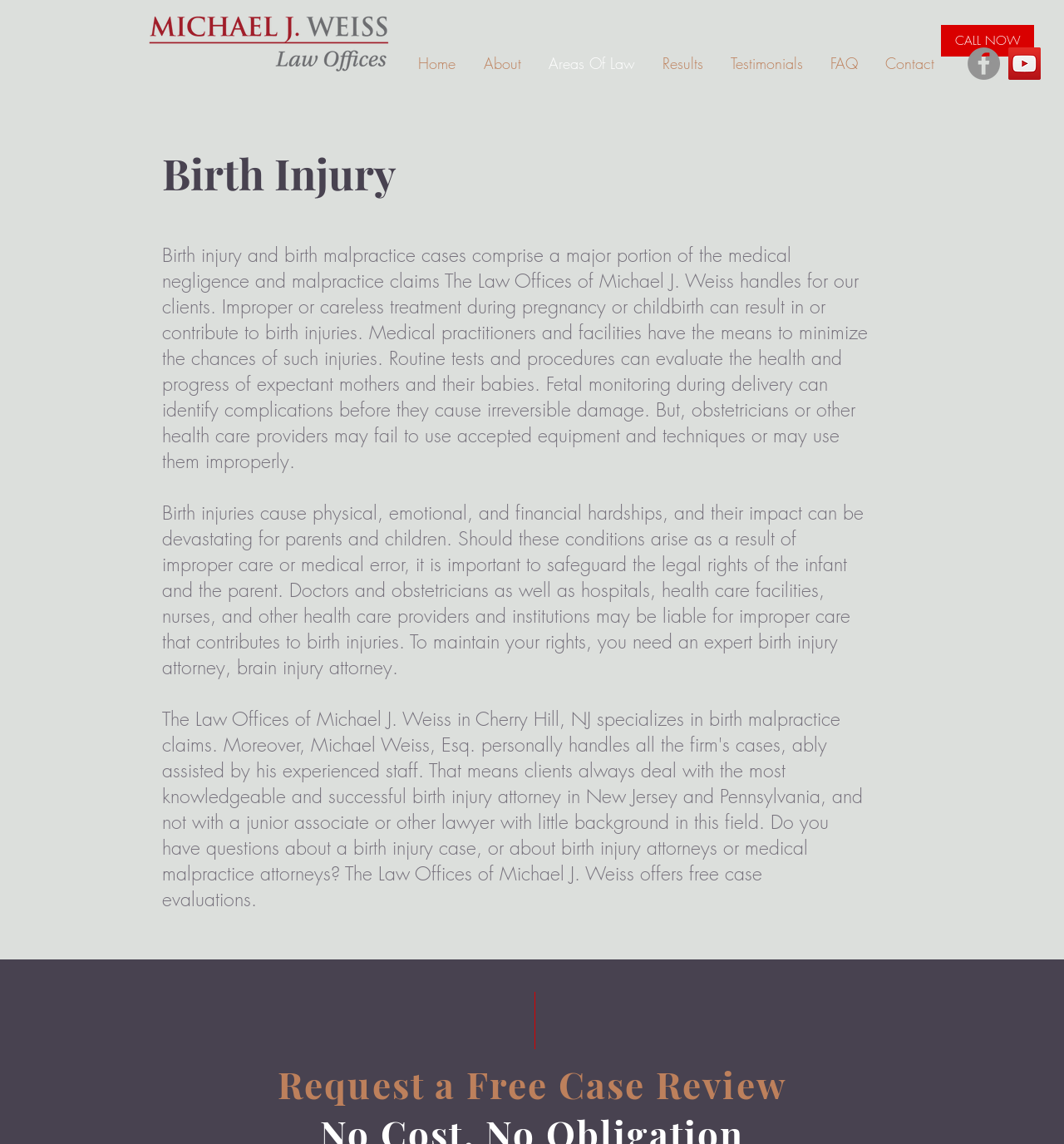Provide a brief response to the question below using a single word or phrase: 
What is the role of medical practitioners in preventing birth injuries?

To minimize the chances of birth injuries